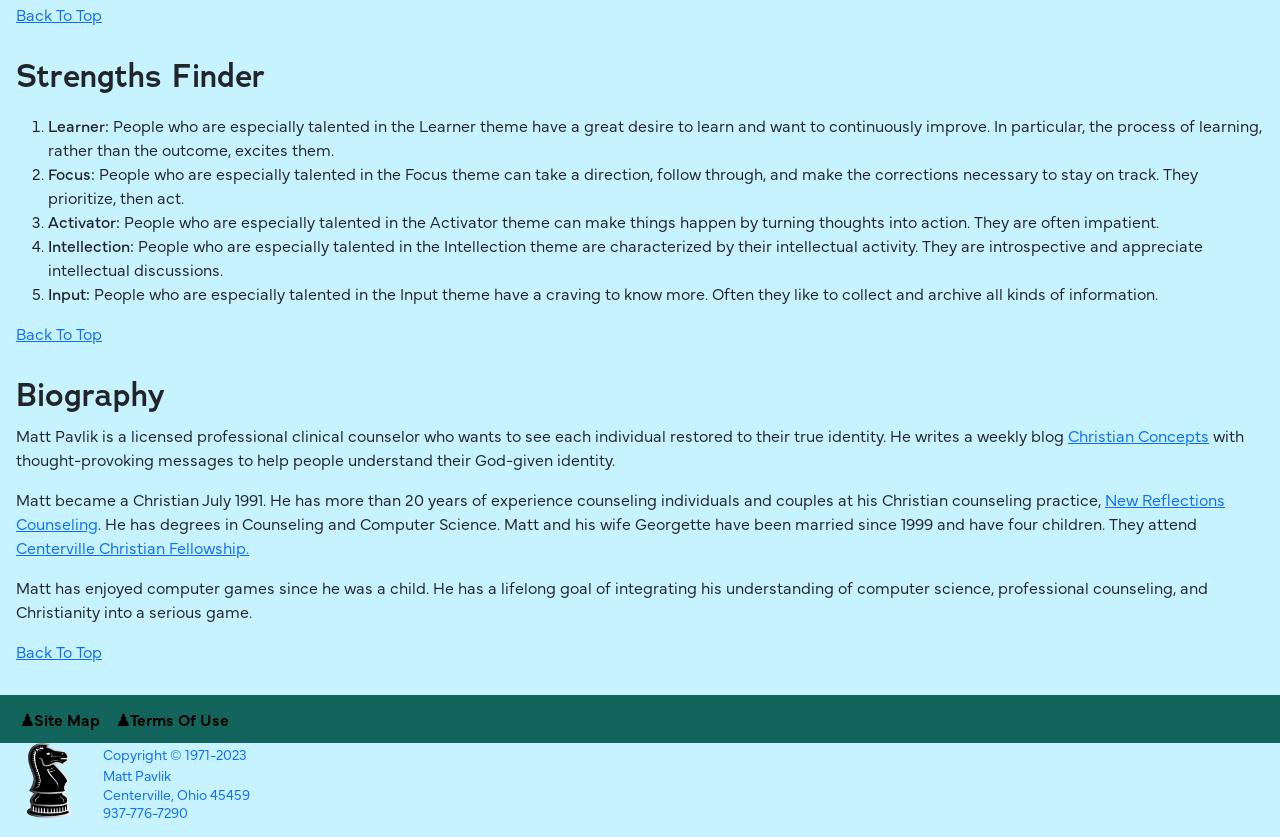Please locate the bounding box coordinates of the region I need to click to follow this instruction: "Click 'Back To Top'".

[0.012, 0.004, 0.08, 0.03]